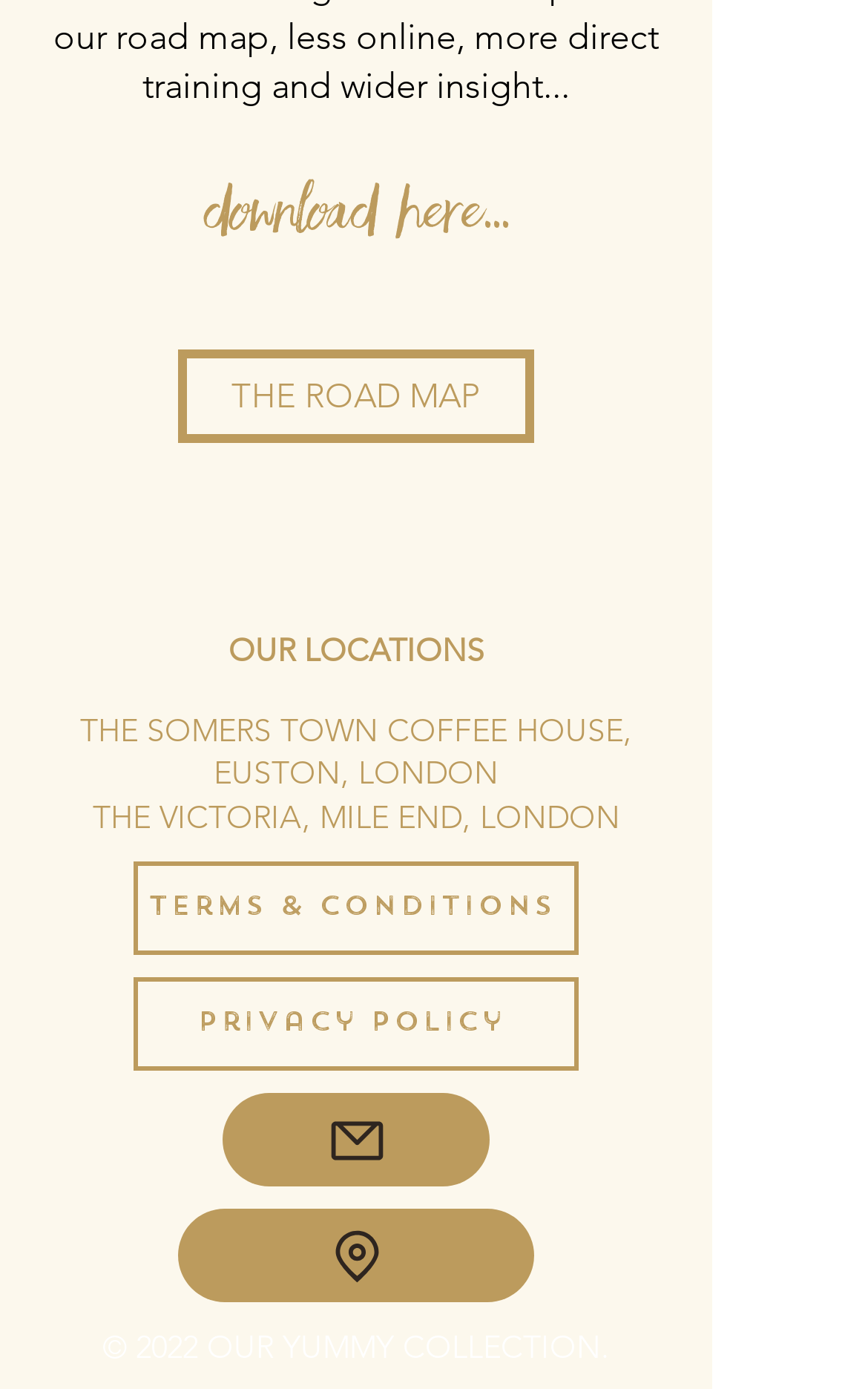Please identify the bounding box coordinates for the region that you need to click to follow this instruction: "Download from here".

[0.235, 0.13, 0.586, 0.173]